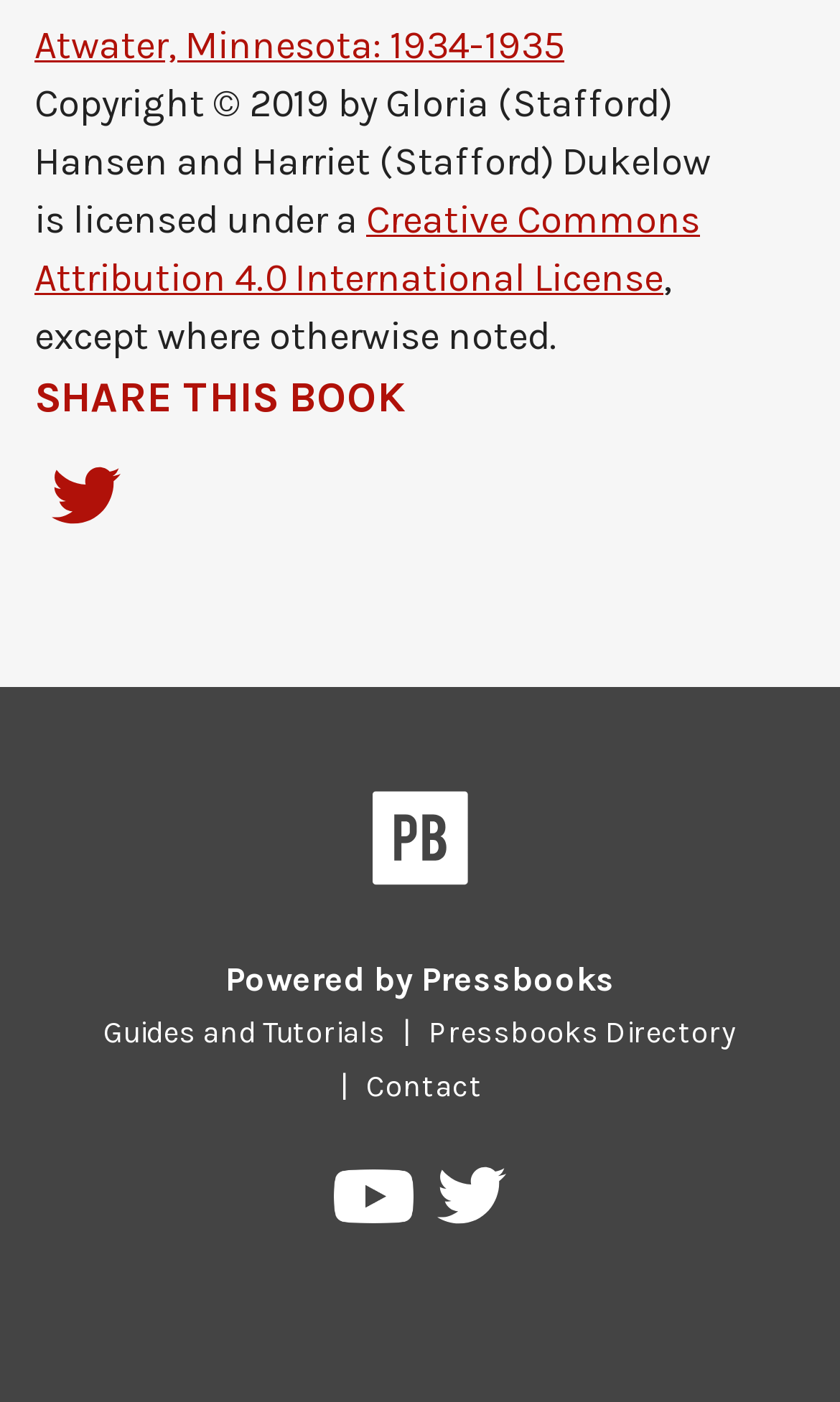Review the image closely and give a comprehensive answer to the question: Who are the authors of the book?

The authors of the book are mentioned in the StaticText element with the text 'Gloria (Stafford) Hansen and Harriet (Stafford) Dukelow' which is located below the copyright information.